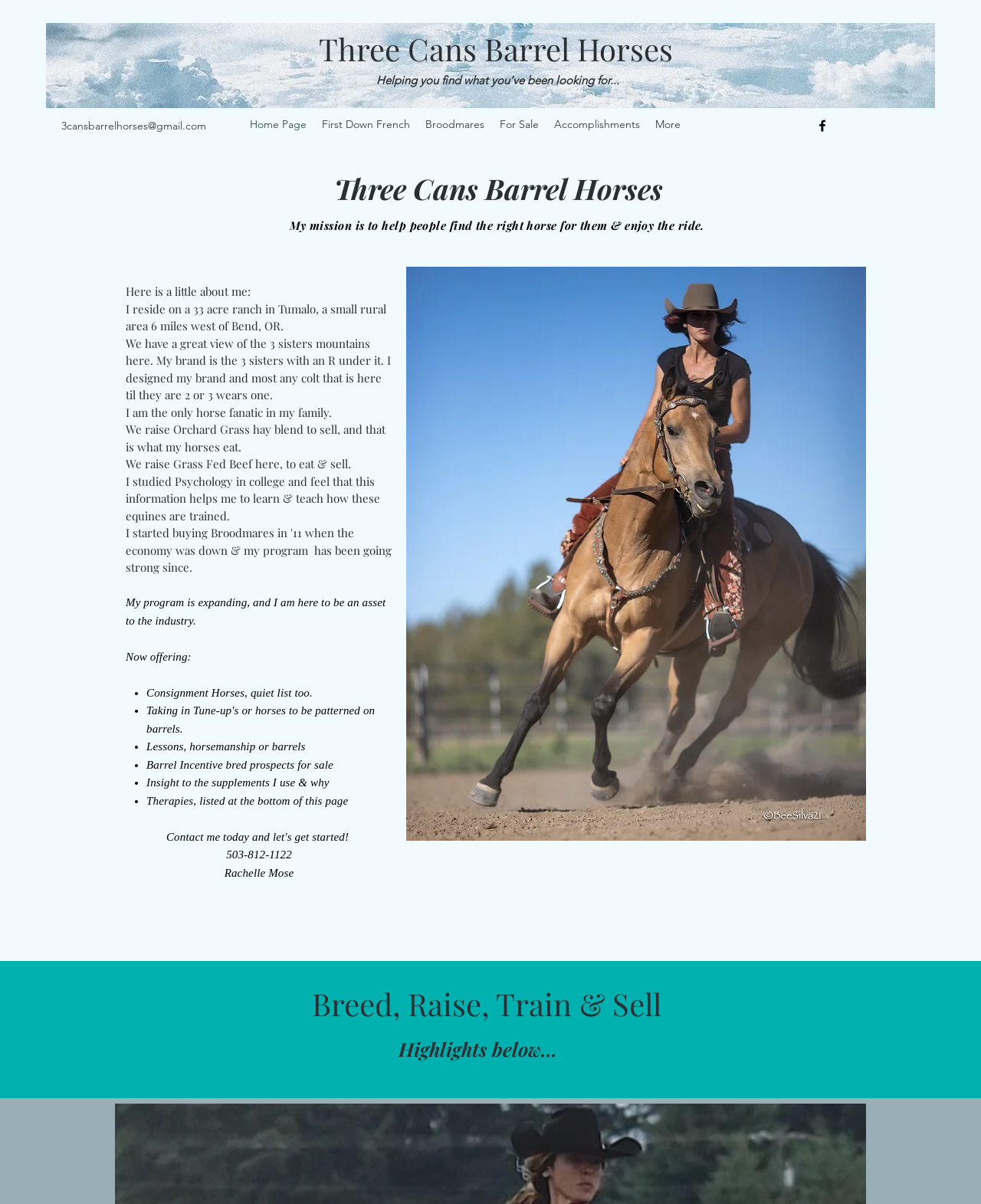Describe all the key features and sections of the webpage thoroughly.

This webpage is about Three Cans Barrel Horses, specializing in raising and training barrel horses. At the top of the page, there is a large image titled "Above the Clouds" that spans almost the entire width of the page. Below the image, there is a link to the website's homepage, "Three Cans Barrel Horses", and a brief description "Helping you find what you’ve been looking for...". 

To the left of the description, there is a link to the website's email address, "3cansbarrelhorses@gmail.com". On the right side of the page, there is a social media bar with a link to the website's Facebook page, represented by a Facebook icon.

Below the social media bar, there is a navigation menu with links to different sections of the website, including "Home Page", "First Down French", "Broodmares", "For Sale", "Accomplishments", and "More". 

The main content of the page is divided into sections. The first section introduces the owner of the ranch, Rachelle Mose, who resides on a 33-acre ranch in Tumalo, Oregon. The text describes her background, including her study of psychology in college, and how it helps her in training horses. 

The next section lists the services offered by Three Cans Barrel Horses, including consignment horses, lessons, horsemanship or barrels, barrel incentive bred prospects for sale, insight into the supplements used, and therapies. Each service is marked with a bullet point.

At the bottom of the page, there is a contact section with a phone number, "503-812-1122", and the owner's name, "Rachelle Mose". There is also a large image of a horse, "A39I1552.jpg", that spans almost the entire width of the page.